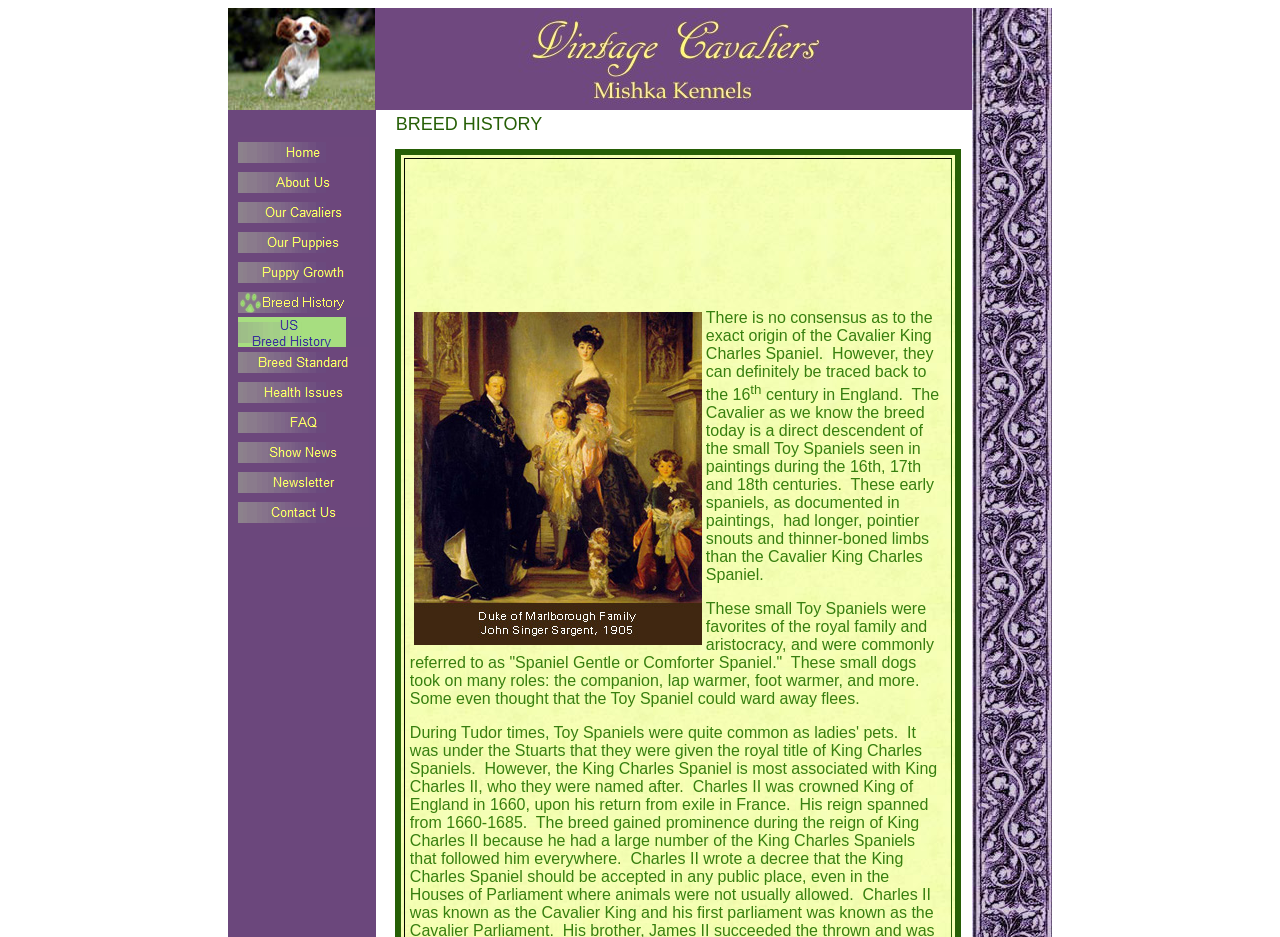Determine the bounding box coordinates of the area to click in order to meet this instruction: "view Breed History".

[0.186, 0.323, 0.288, 0.342]